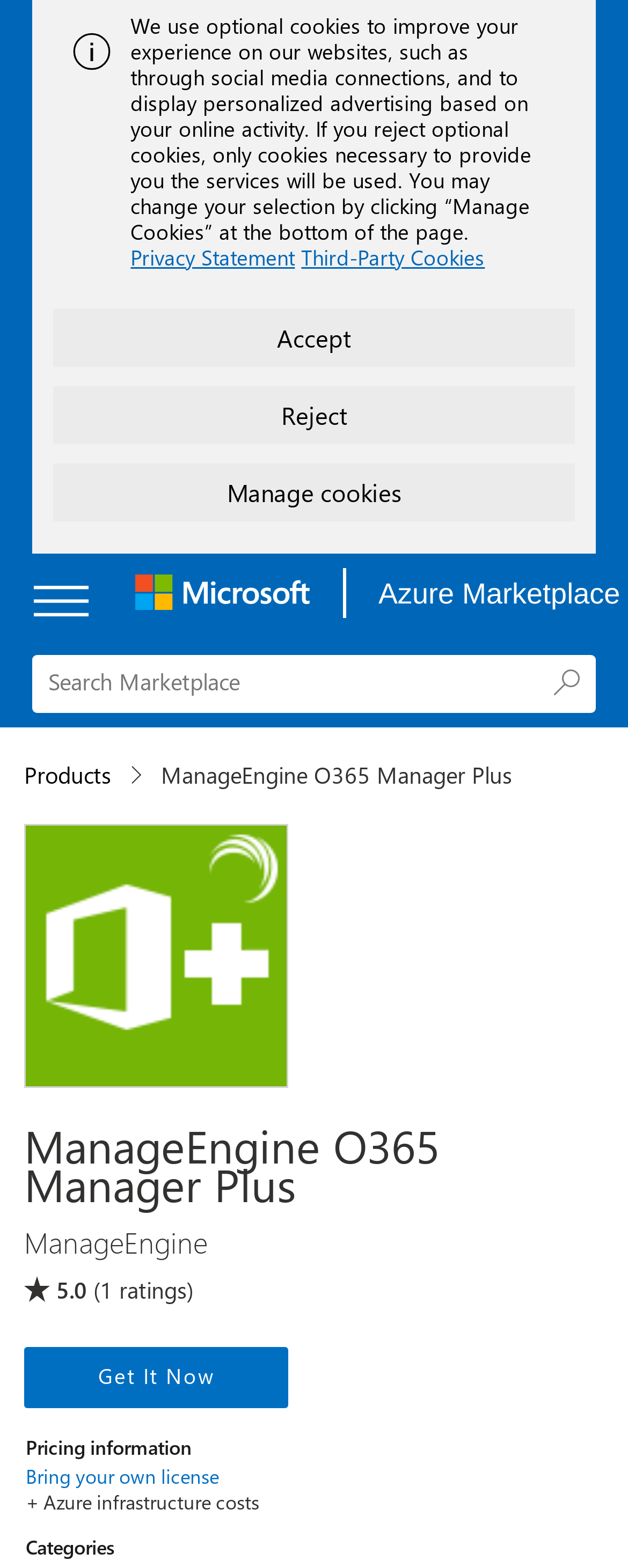Please locate the bounding box coordinates of the element that should be clicked to achieve the given instruction: "Browse categories".

[0.041, 0.978, 0.413, 0.994]